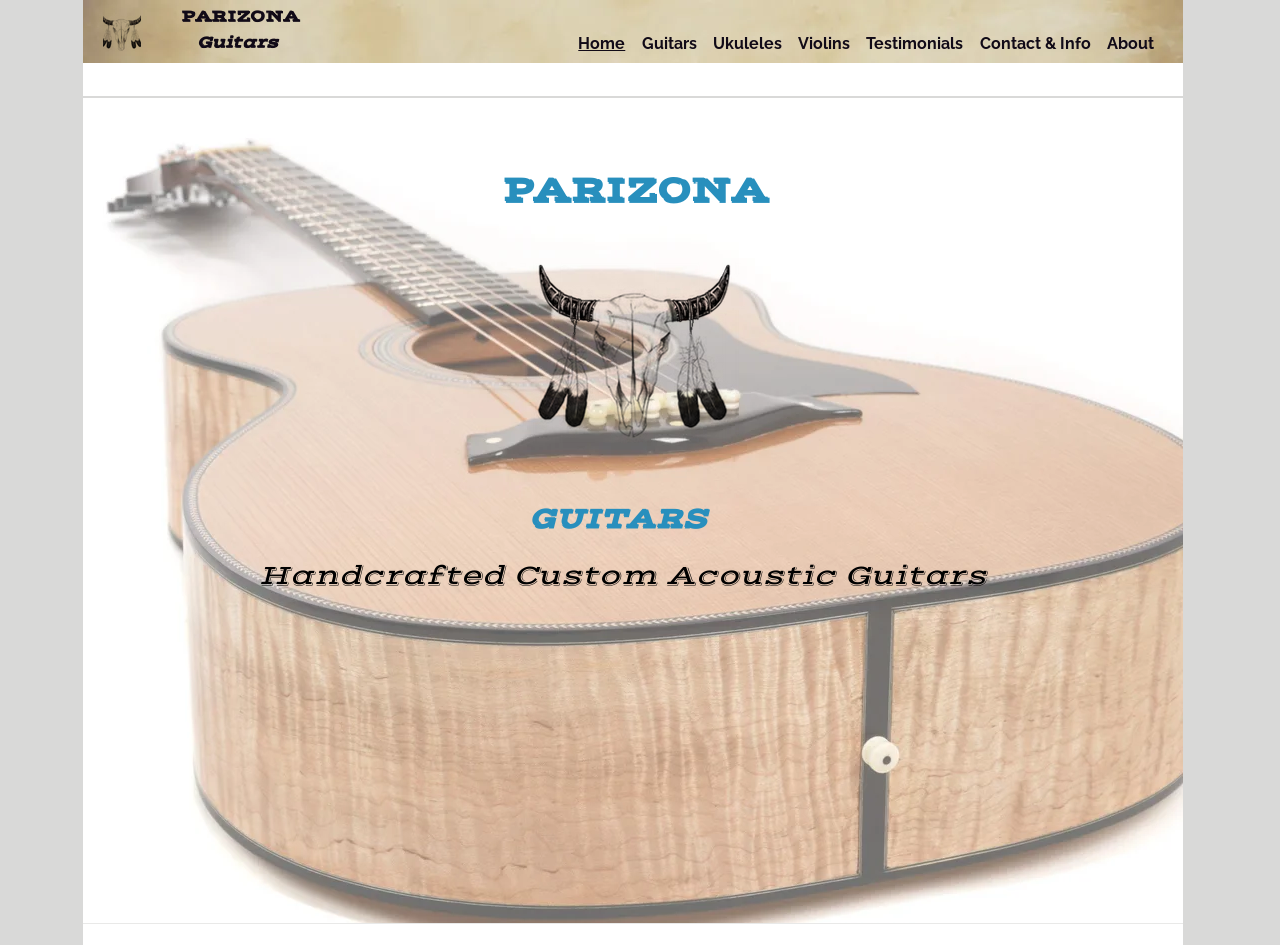Observe the image and answer the following question in detail: What is the description of the custom acoustic guitars?

The static text element on the webpage describes the custom acoustic guitars as 'Handcrafted Custom Acoustic Guitars'.